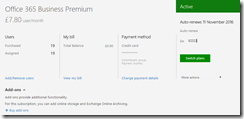Please provide a brief answer to the following inquiry using a single word or phrase:
How many users are purchased and managed?

19